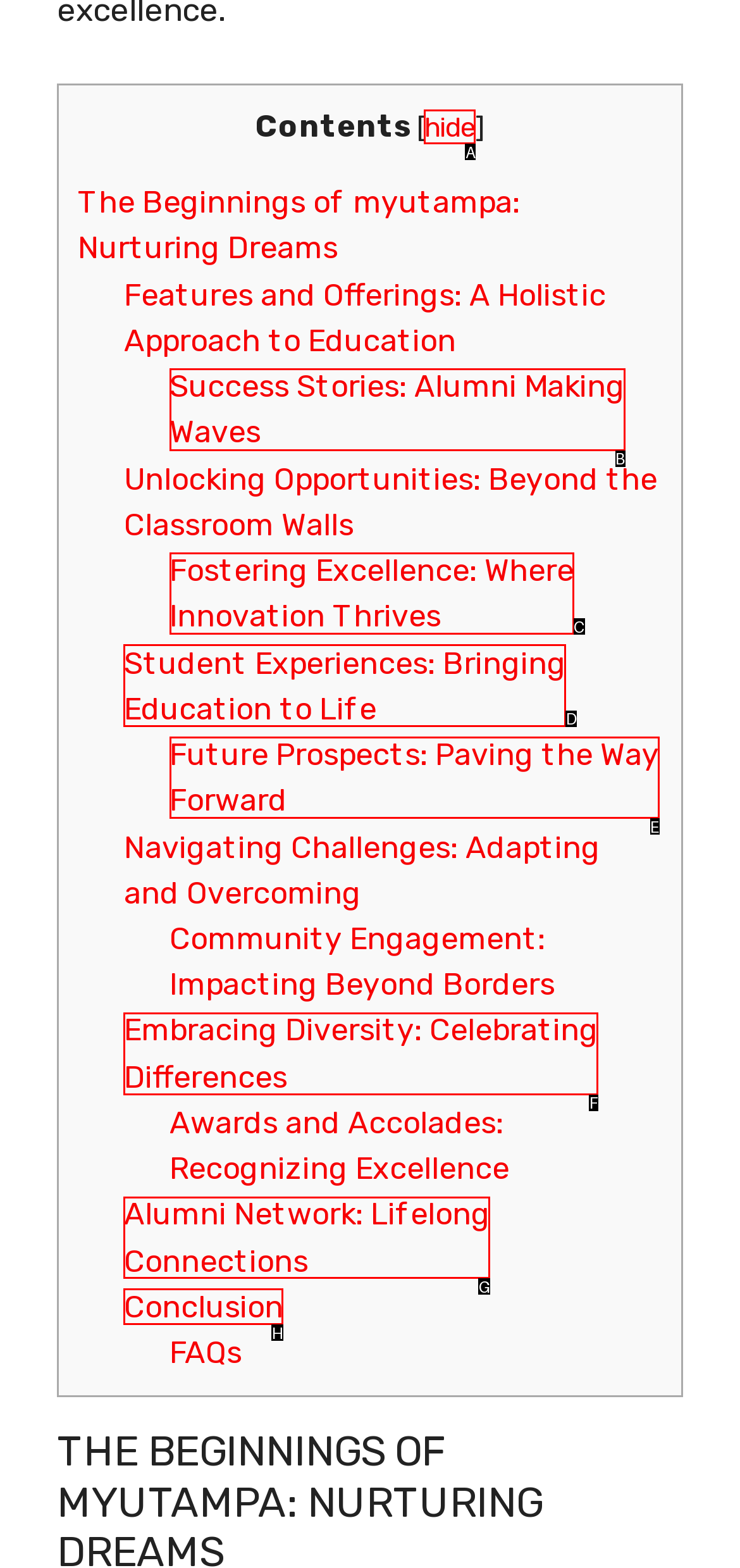Choose the option that aligns with the description: Alumni Network: Lifelong Connections
Respond with the letter of the chosen option directly.

G